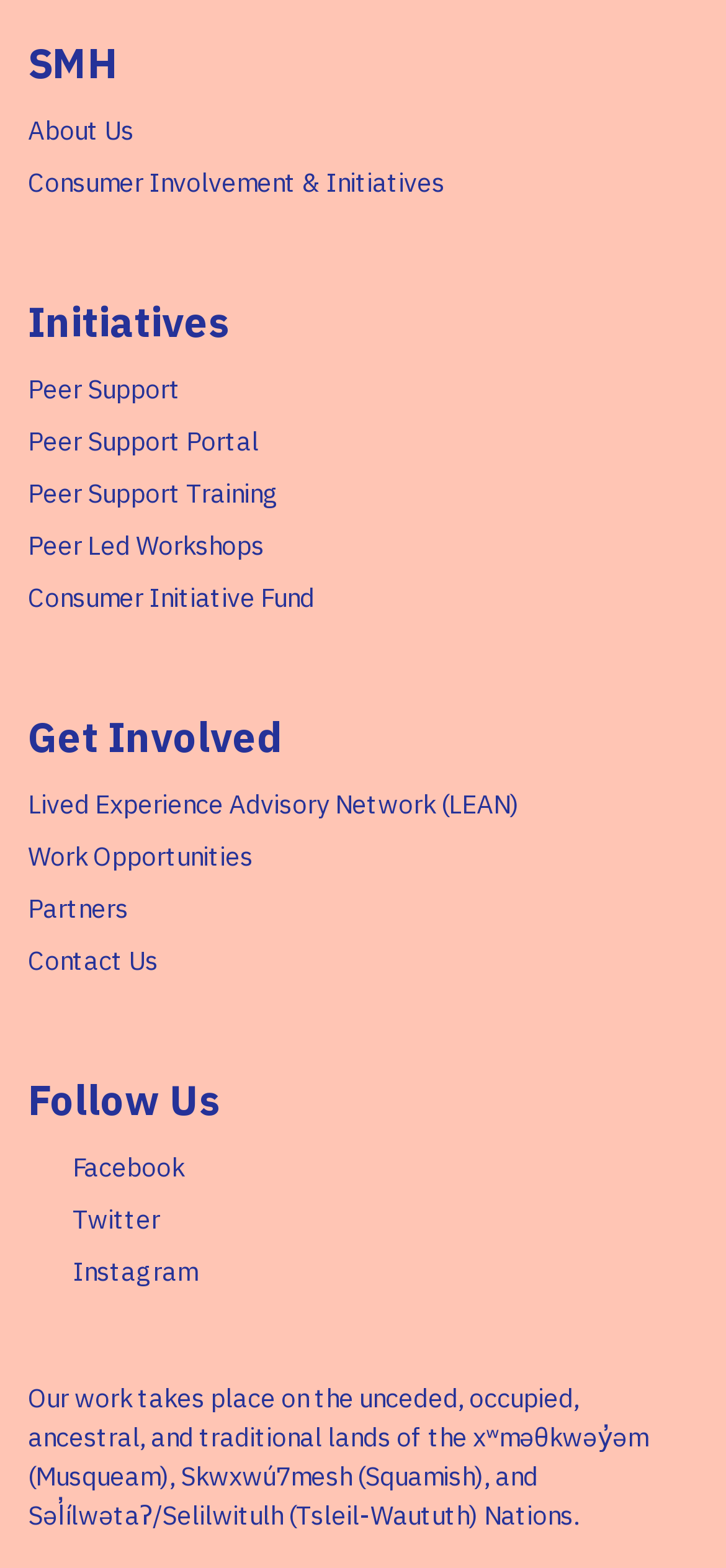Answer the question below with a single word or a brief phrase: 
What is the name of the organization?

SMH